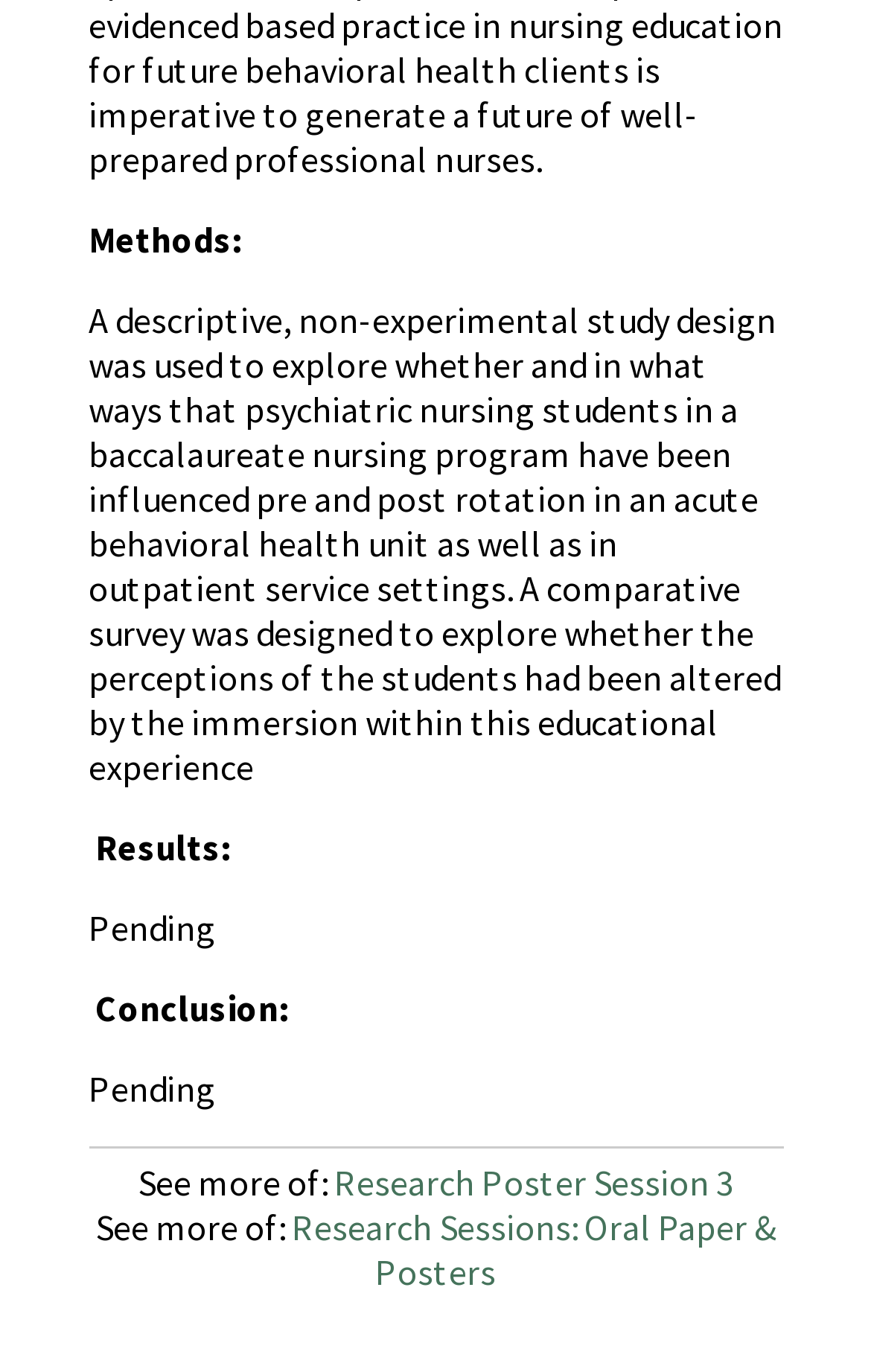Using the description "Research Poster Session 3", locate and provide the bounding box of the UI element.

[0.383, 0.845, 0.842, 0.877]